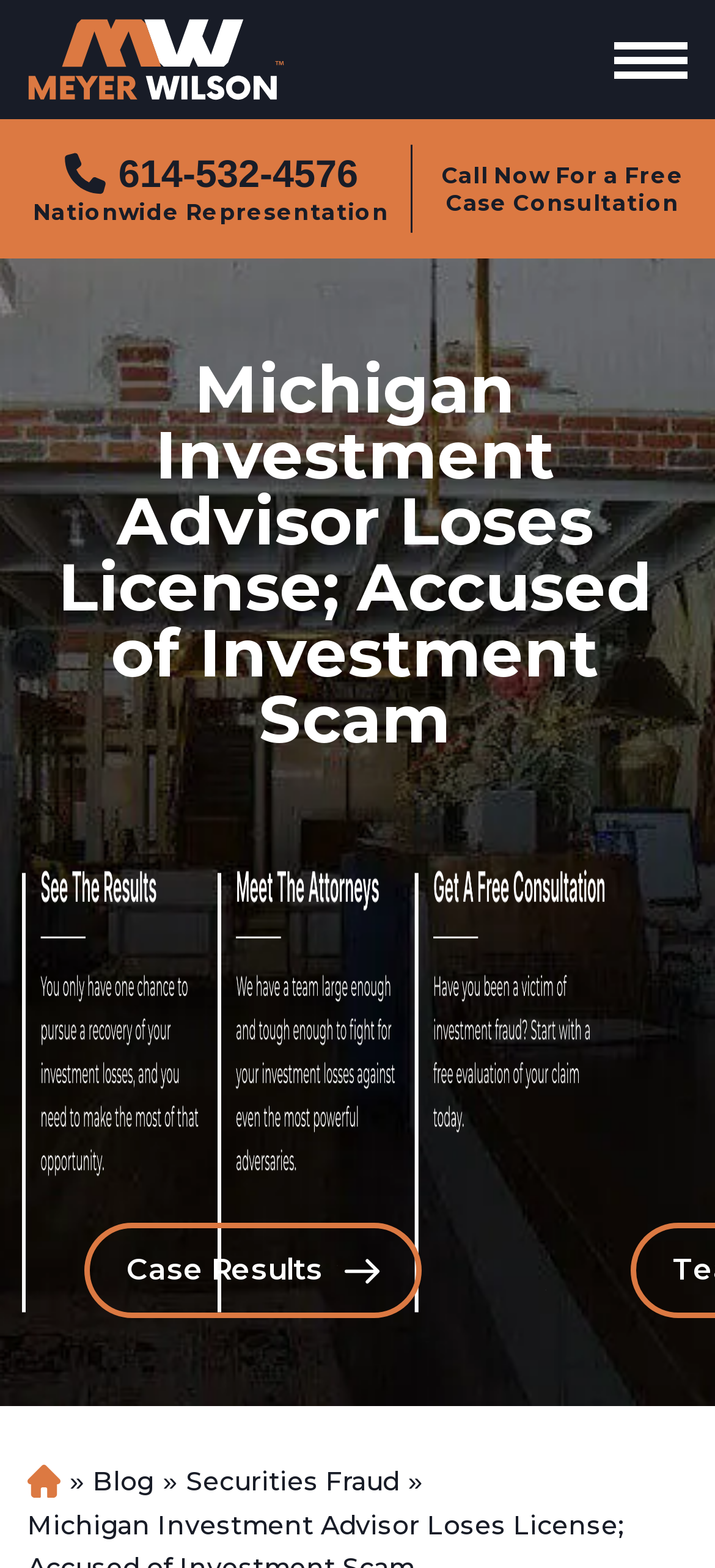Based on the image, please respond to the question with as much detail as possible:
What is the button in the top right corner for?

I found the button by looking at the element with the bounding box coordinates [0.859, 0.015, 0.962, 0.061] and noticing that it has the text 'Menu'.